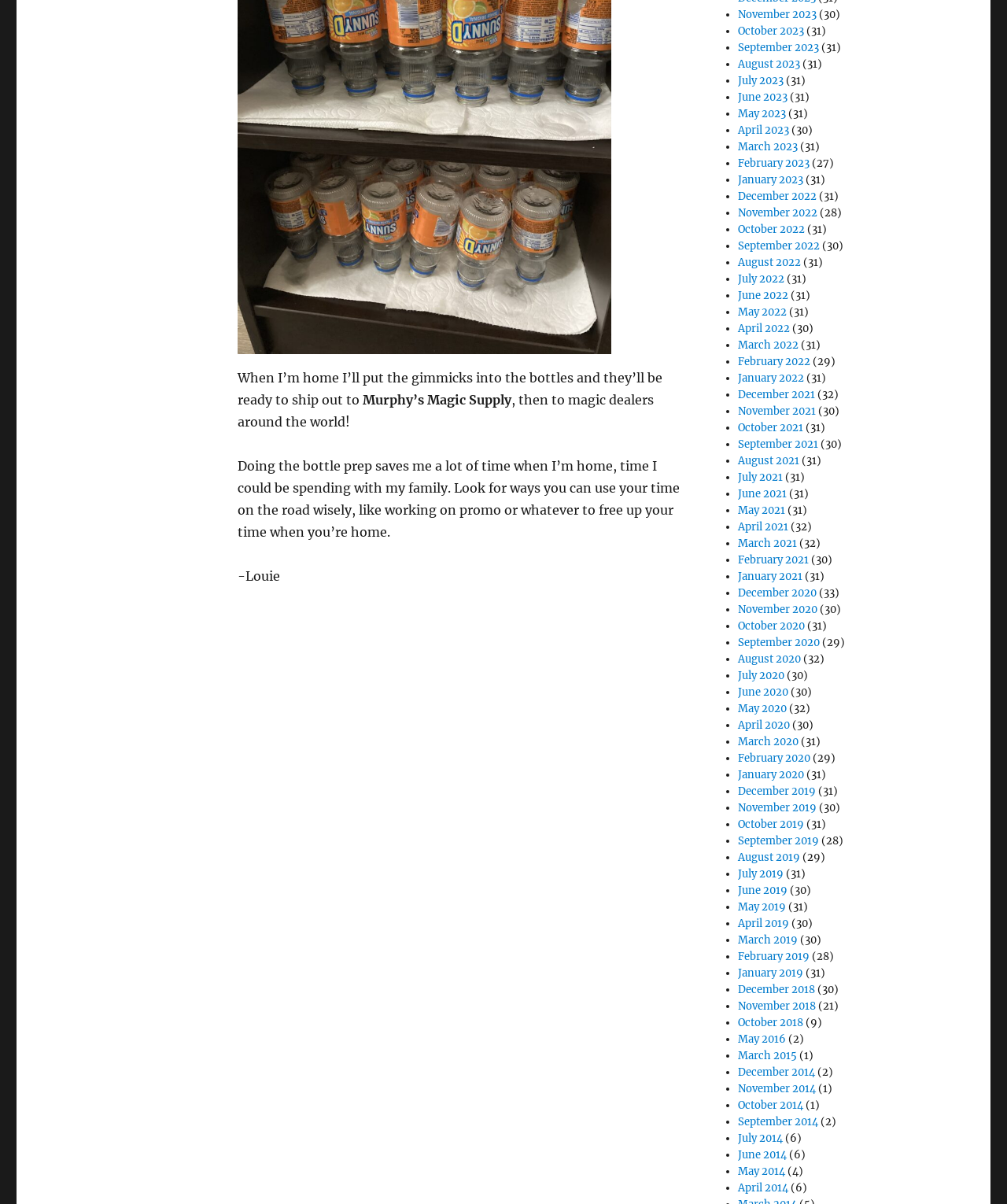Respond to the question below with a single word or phrase:
What is the purpose of doing bottle prep according to Louie?

To save time